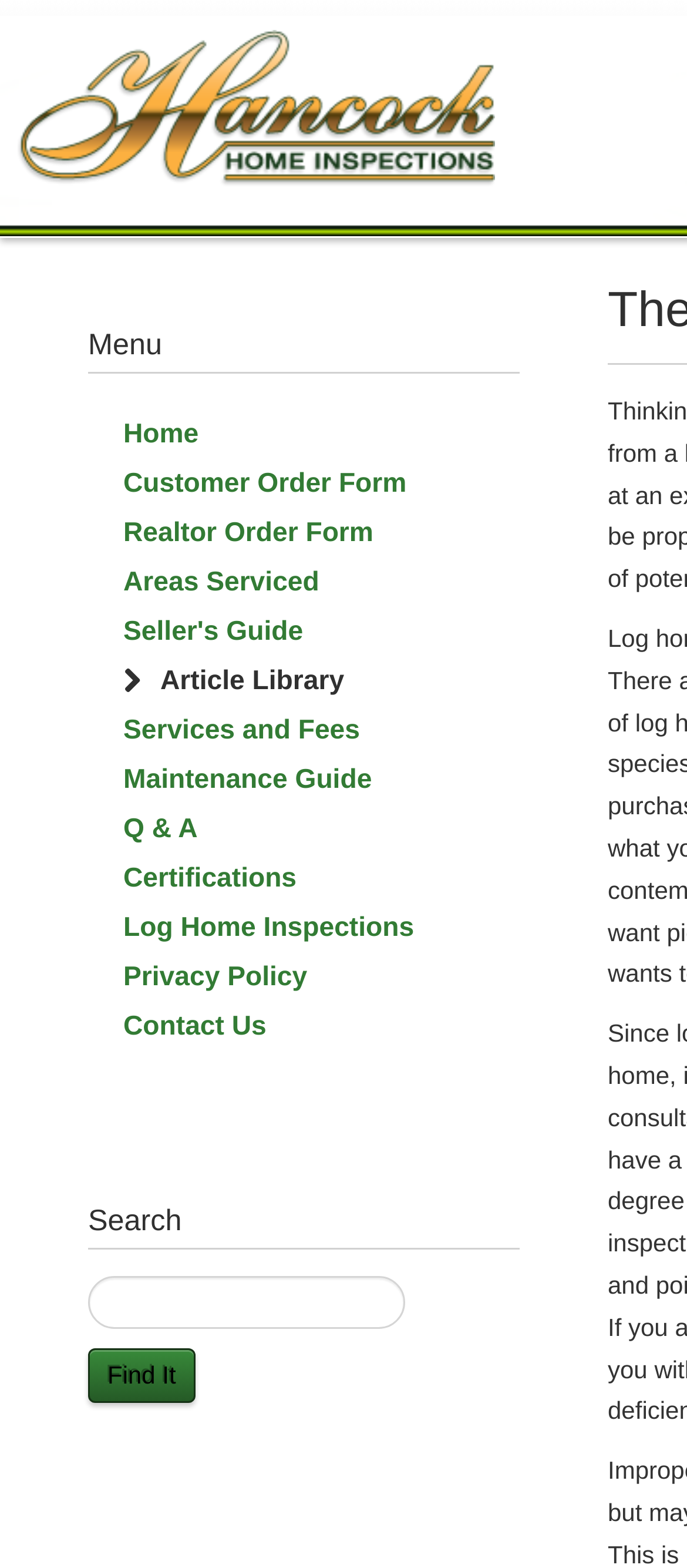What is the first menu item?
Using the visual information, reply with a single word or short phrase.

Home